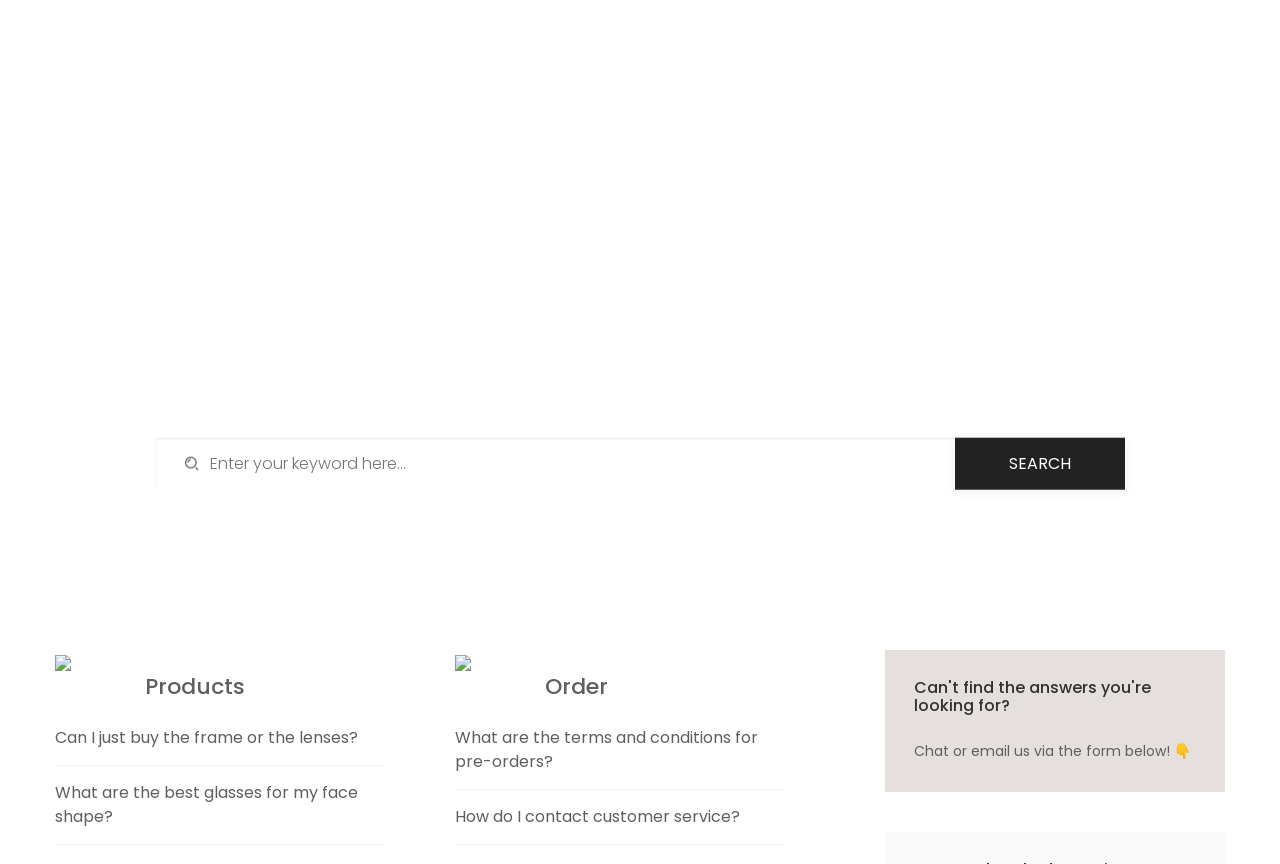Determine the bounding box coordinates of the target area to click to execute the following instruction: "Chat or email via the form."

[0.714, 0.858, 0.93, 0.881]